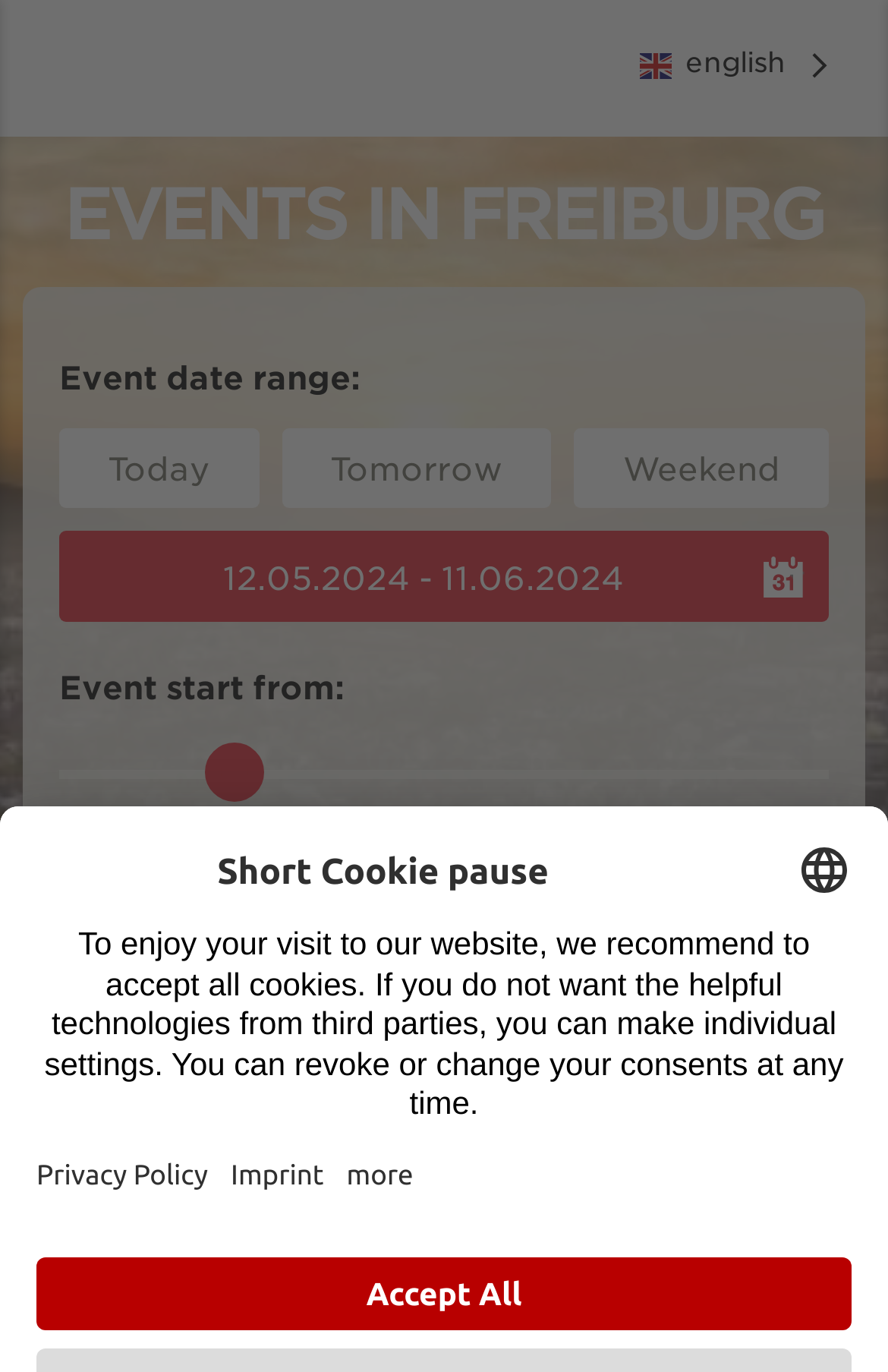Please identify the bounding box coordinates of the element I need to click to follow this instruction: "Enter event start time".

[0.067, 0.689, 0.562, 0.755]